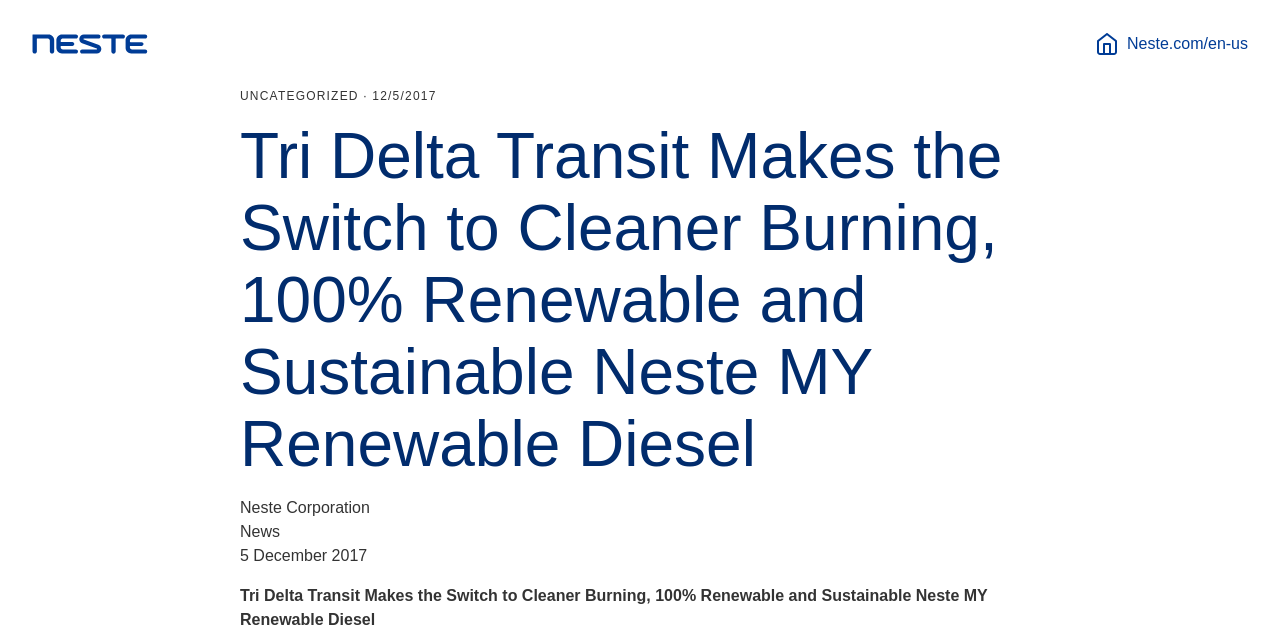Predict the bounding box coordinates for the UI element described as: "Neste.com/en-us". The coordinates should be four float numbers between 0 and 1, presented as [left, top, right, bottom].

[0.856, 0.05, 0.975, 0.087]